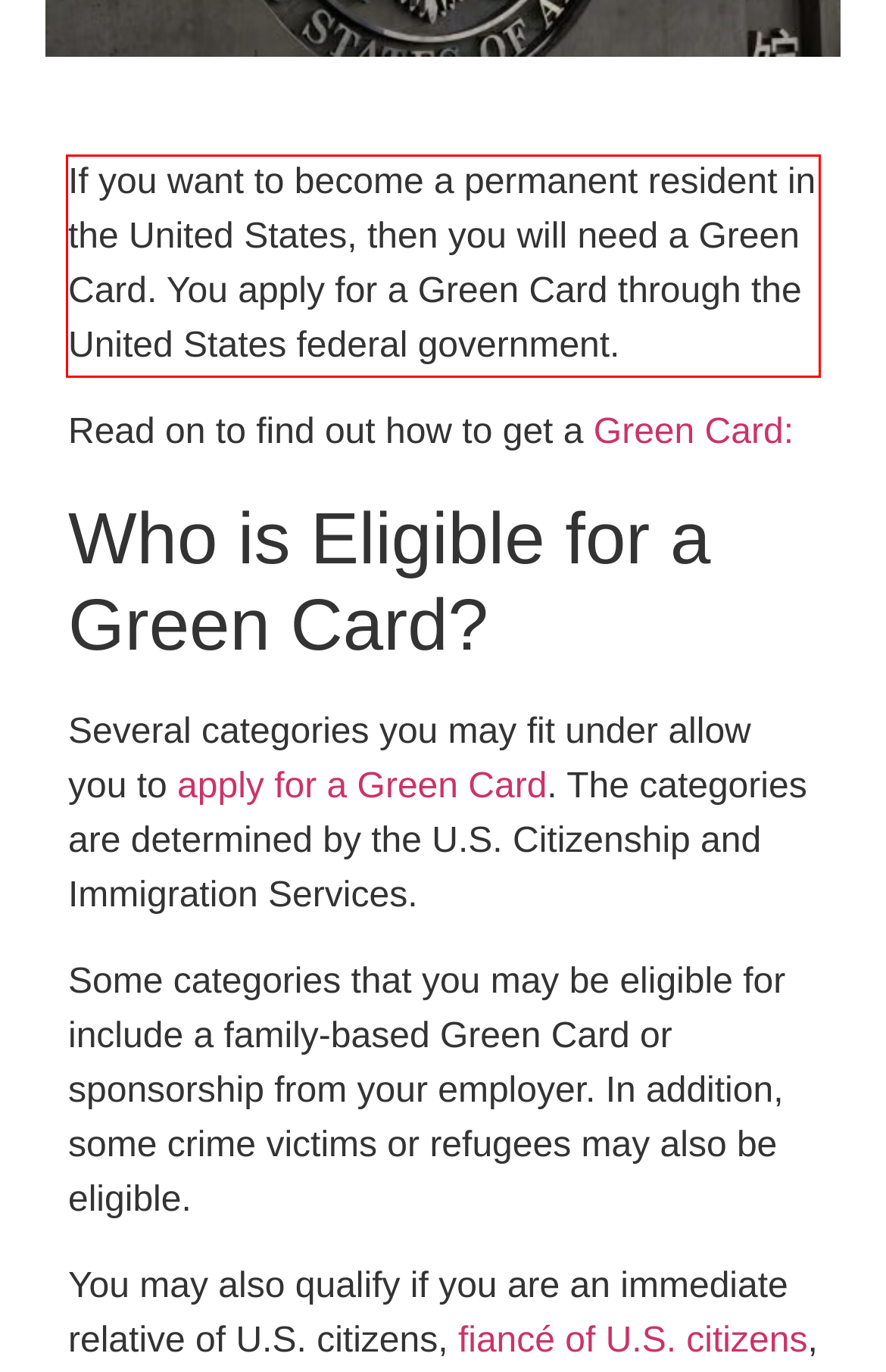Analyze the red bounding box in the provided webpage screenshot and generate the text content contained within.

If you want to become a permanent resident in the United States, then you will need a Green Card. You apply for a Green Card through the United States federal government.